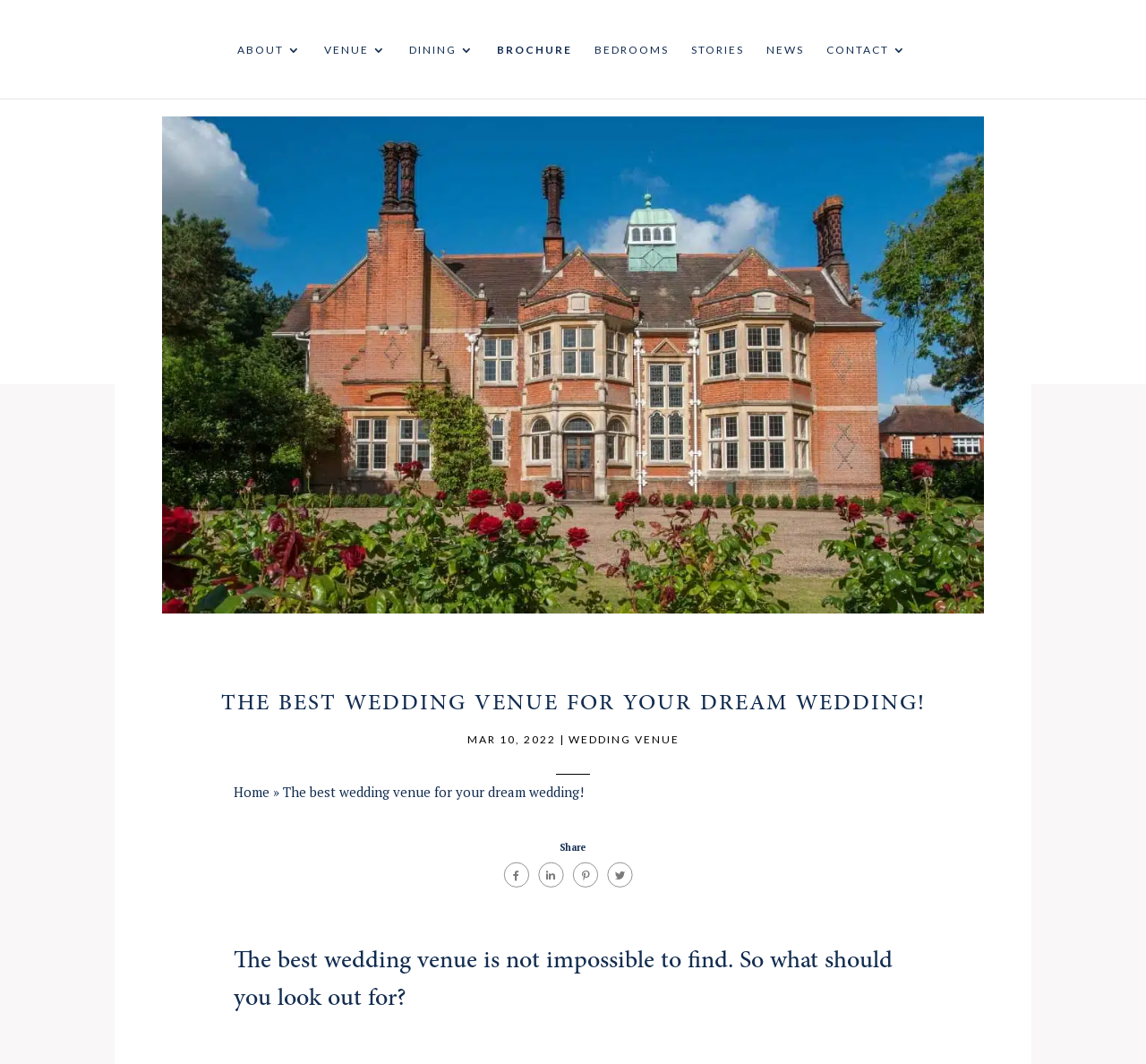Using the information in the image, give a detailed answer to the following question: How many social media sharing links are there?

I found four social media sharing links, which are 'Share', 'Pin', 'Tweet', and another 'Share' link. These links are likely for sharing the webpage on different social media platforms.